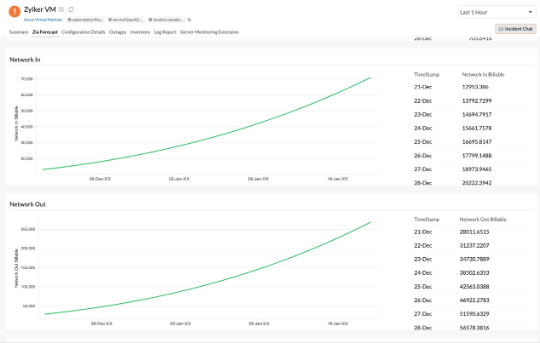What is the time period covered by the graphs?
Kindly offer a comprehensive and detailed response to the question.

The graphs display network traffic metrics for a virtual machine monitored using Azure services, and the timestamps on the graphs indicate that the data covers a period from December 21 to December 28, providing a week-long view of network performance trends.